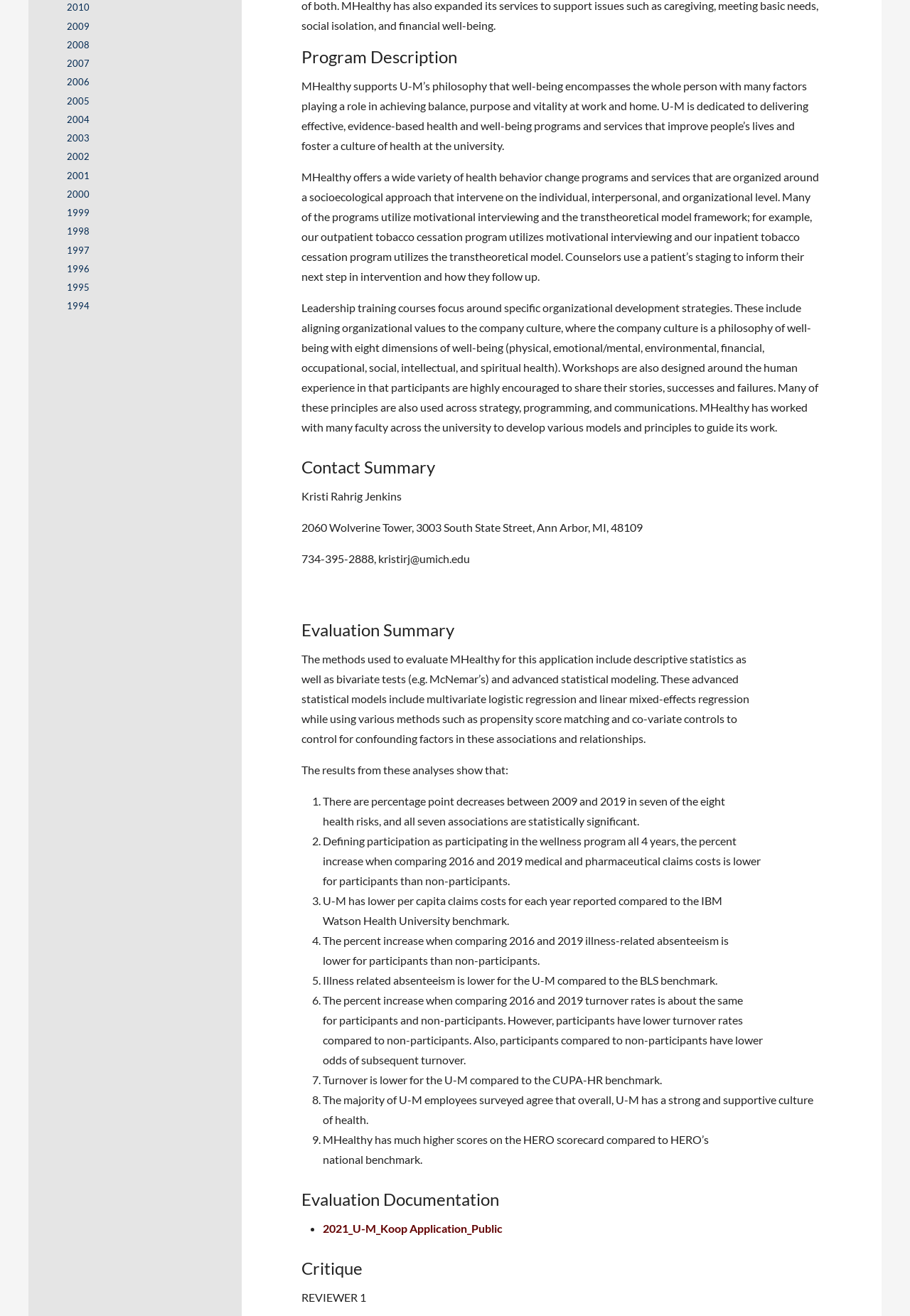From the webpage screenshot, predict the bounding box of the UI element that matches this description: "2003".

[0.073, 0.1, 0.098, 0.109]